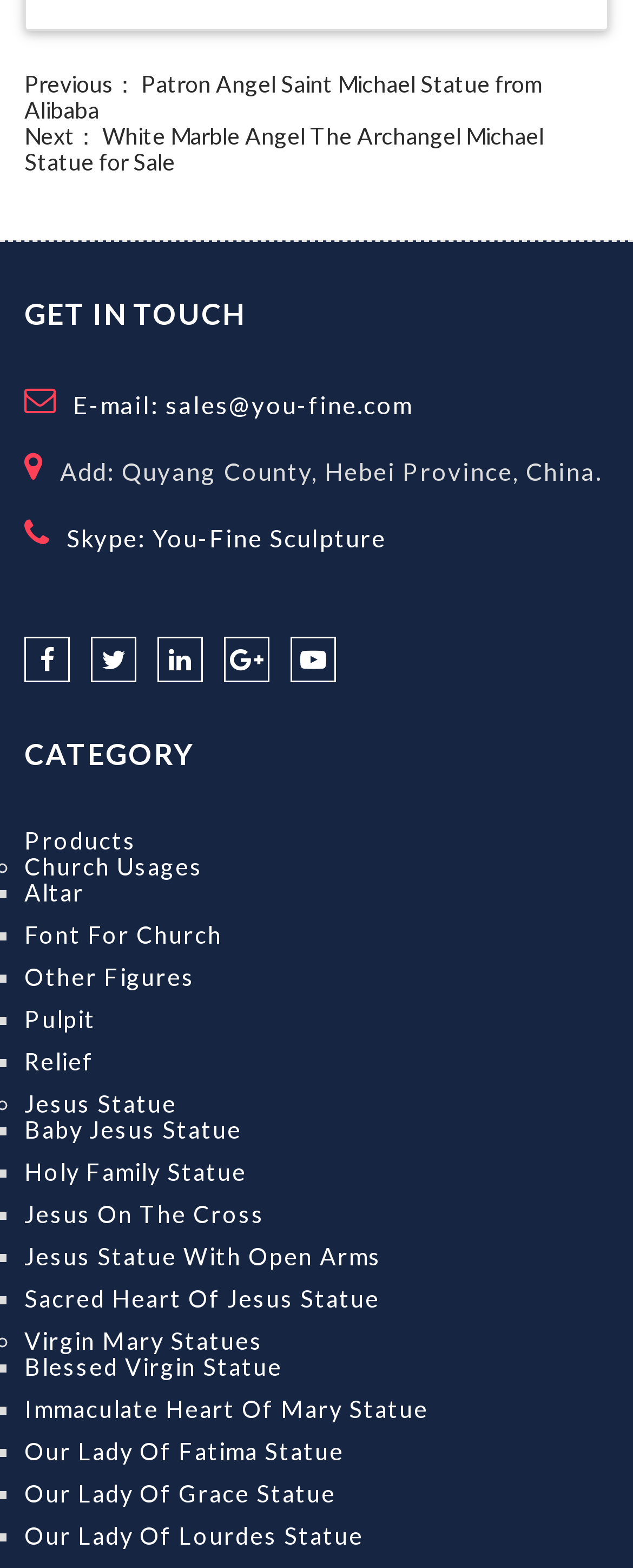Find and provide the bounding box coordinates for the UI element described here: "Holy Family Statue". The coordinates should be given as four float numbers between 0 and 1: [left, top, right, bottom].

[0.038, 0.738, 0.39, 0.756]